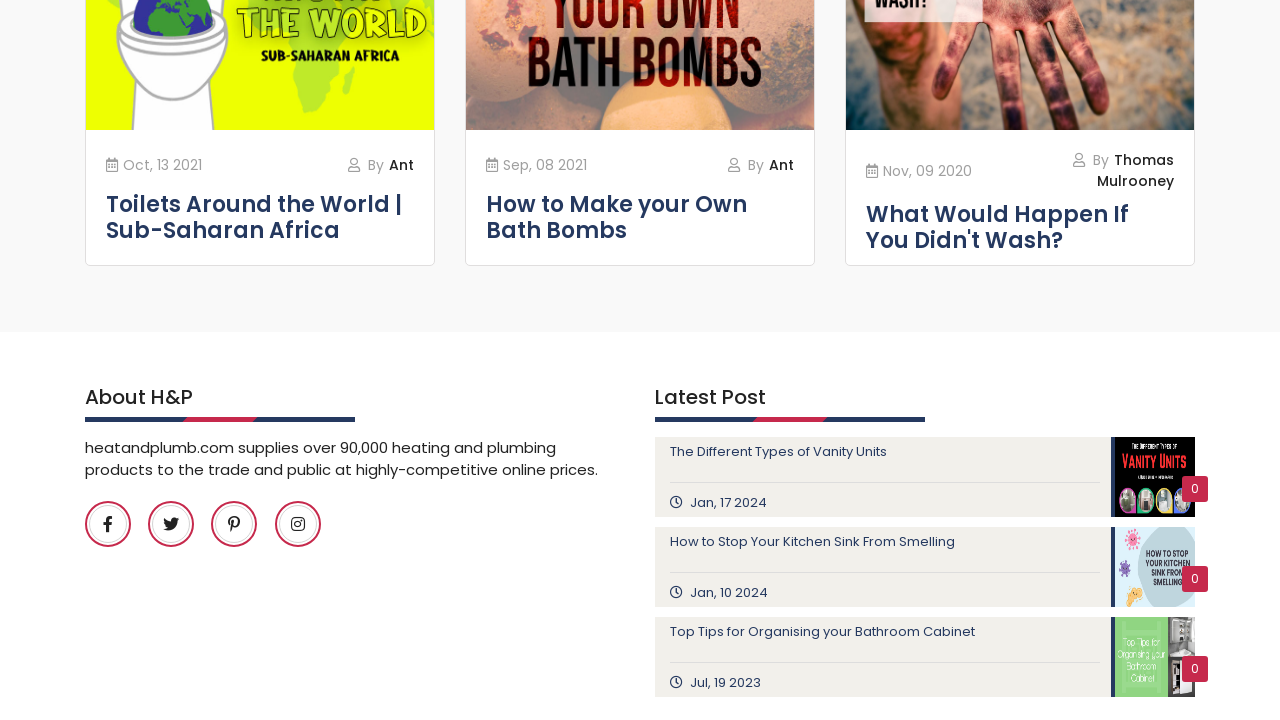Show the bounding box coordinates of the region that should be clicked to follow the instruction: "Learn what would happen if you didn't wash."

[0.677, 0.276, 0.882, 0.356]